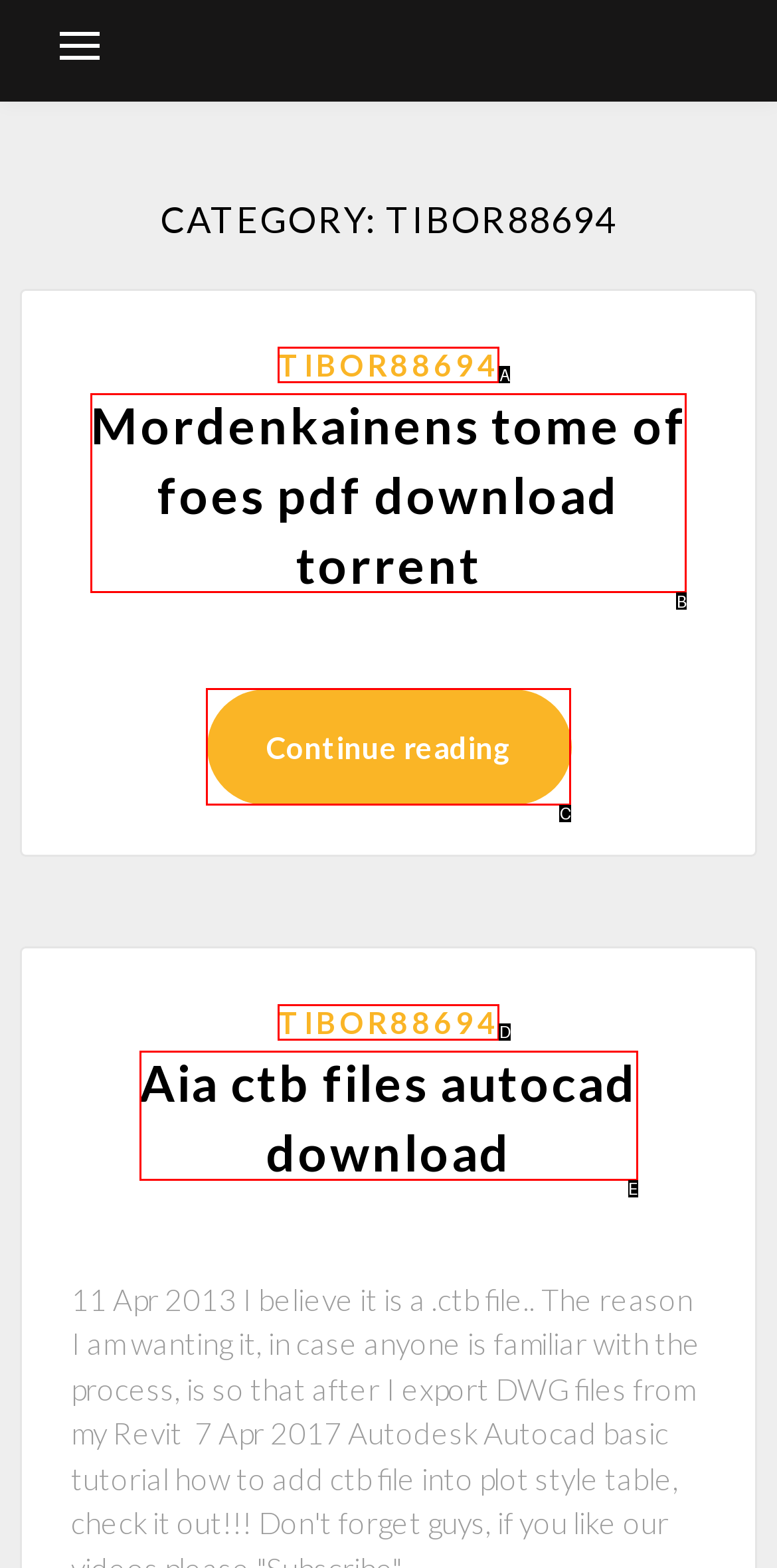Please identify the UI element that matches the description: Continue reading
Respond with the letter of the correct option.

C